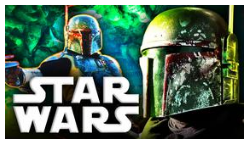What is the dominant color of the background?
Analyze the image and deliver a detailed answer to the question.

The caption describes the background as a 'vibrant mix of green hues', which implies that green is the dominant color of the background.